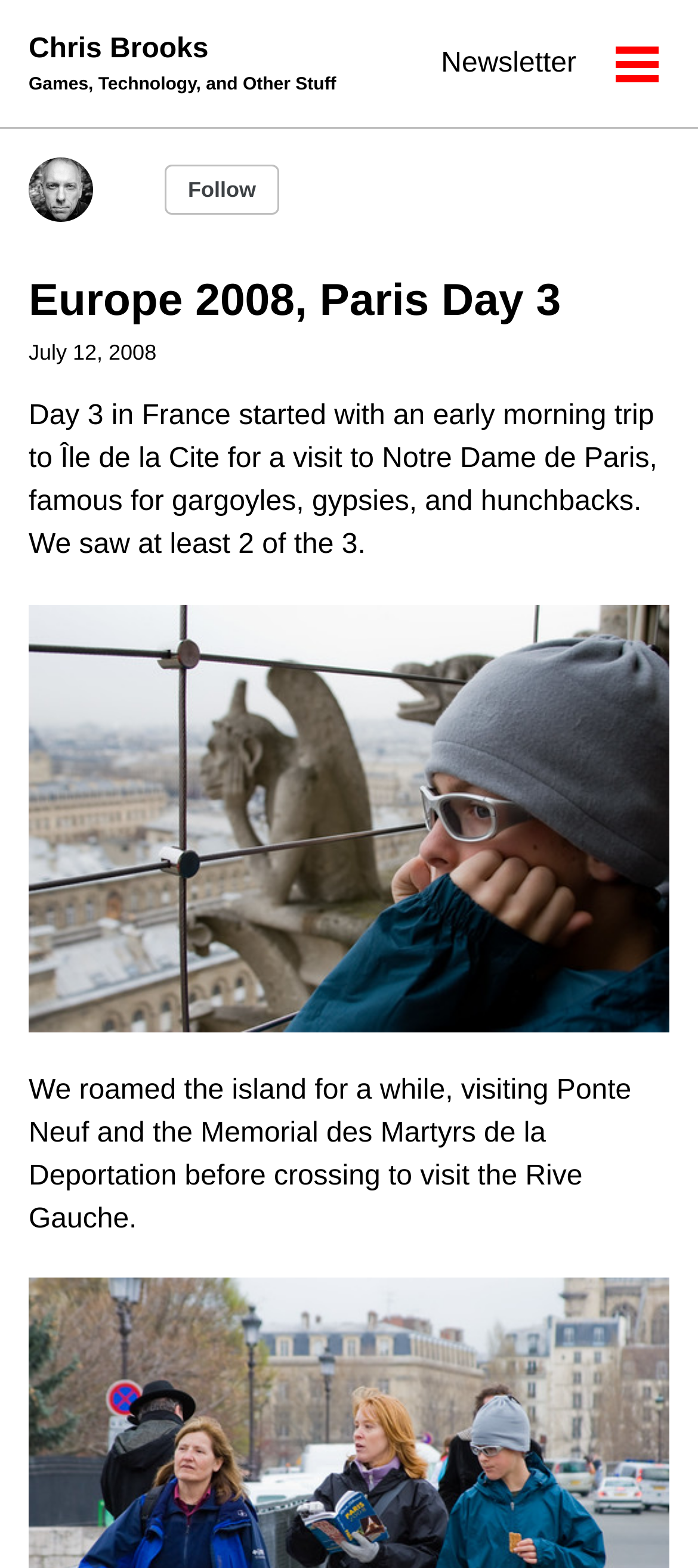Answer the following inquiry with a single word or phrase:
What is the date of the blog post?

July 12, 2008